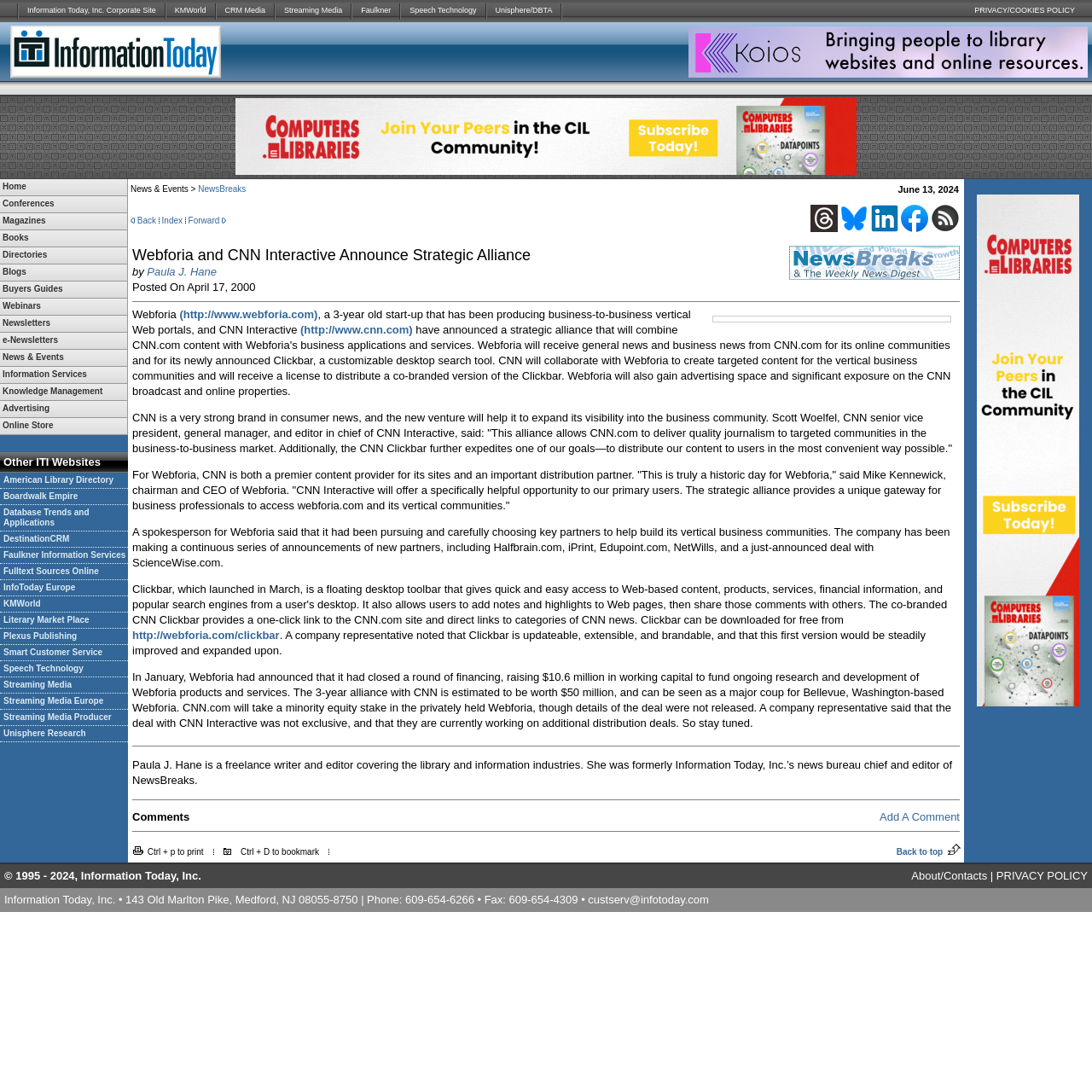Is there a search bar on the webpage?
From the image, provide a succinct answer in one word or a short phrase.

No